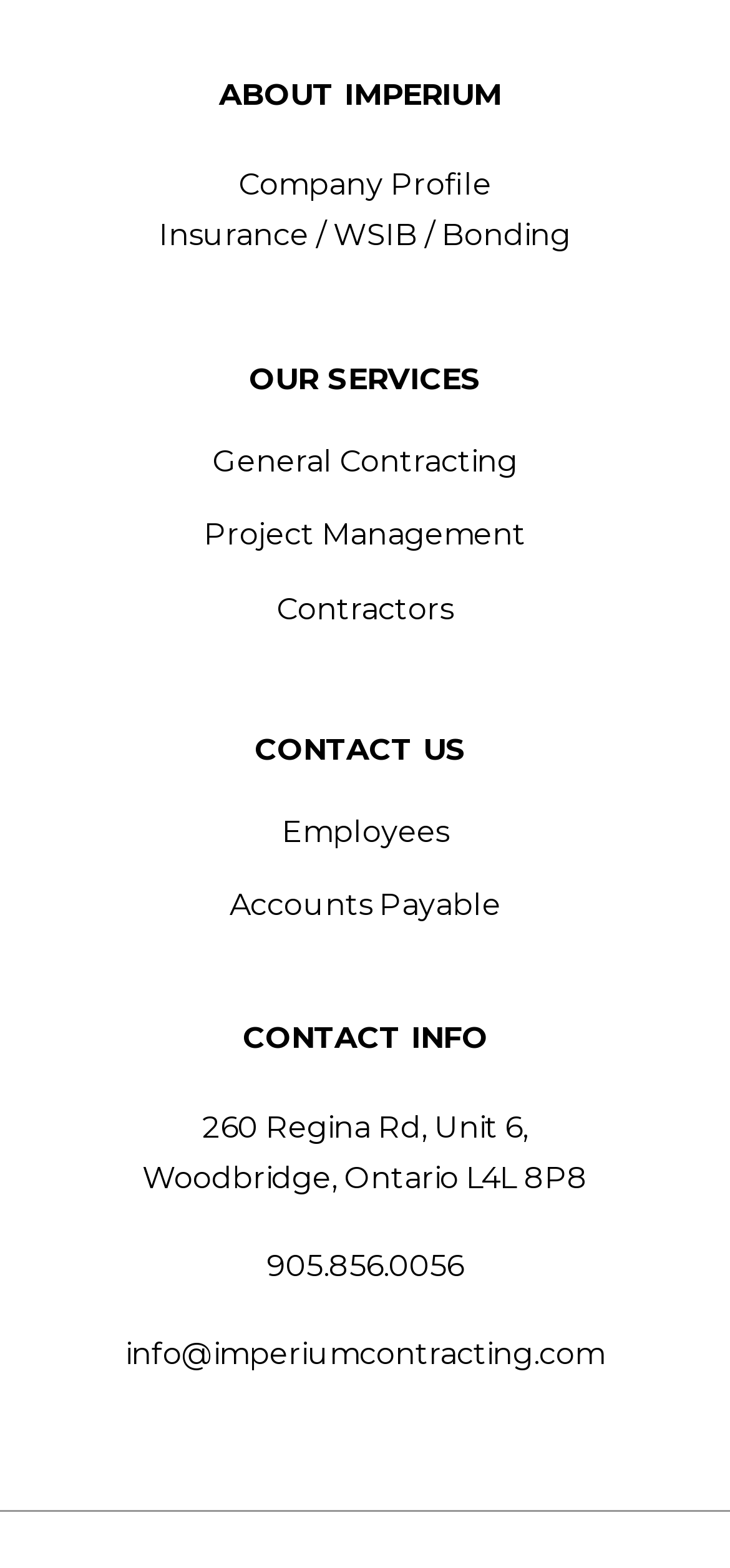Please identify the bounding box coordinates of where to click in order to follow the instruction: "call the phone number".

None